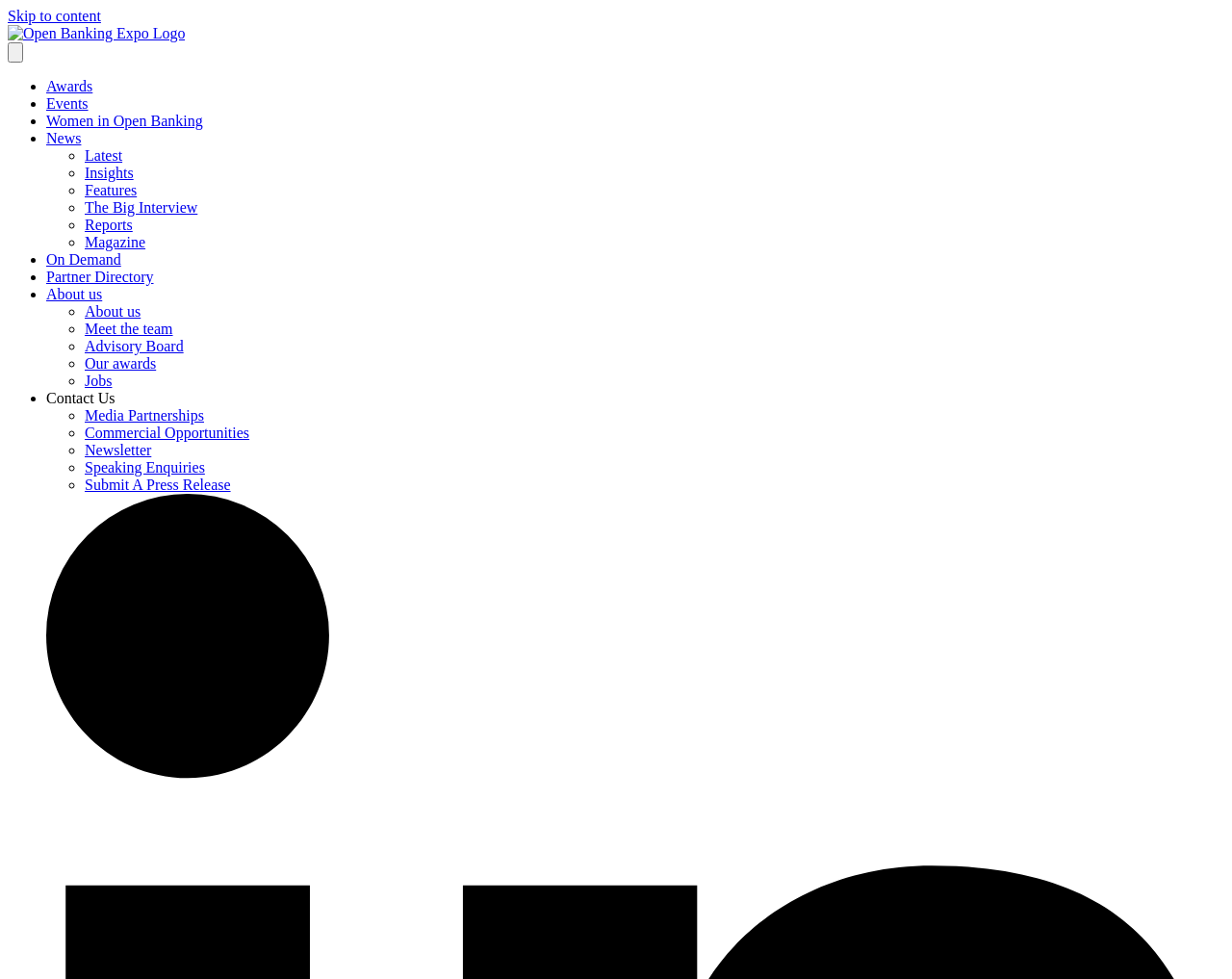Predict the bounding box of the UI element that fits this description: "Meet the team".

[0.069, 0.327, 0.14, 0.344]